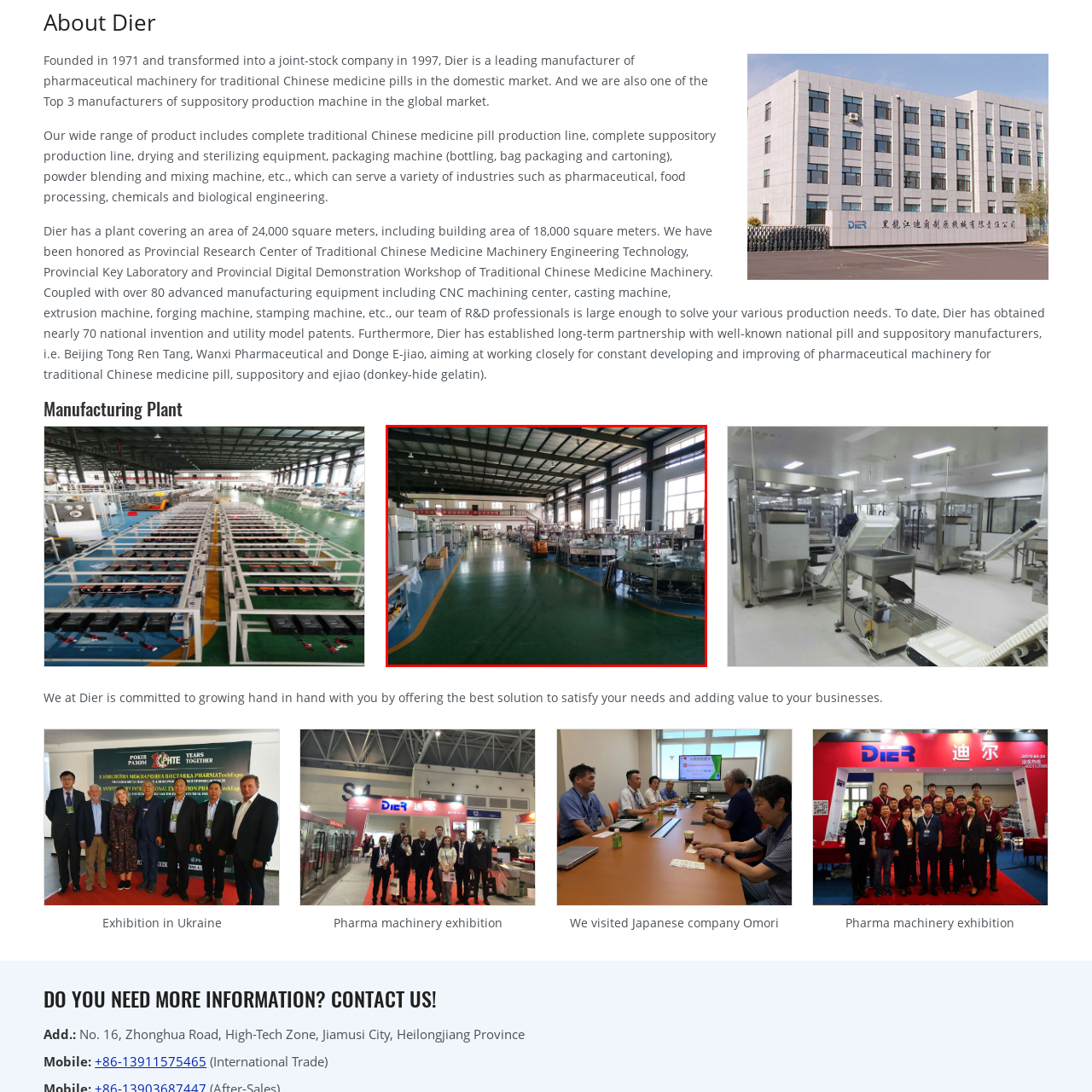Explain comprehensively what is shown in the image marked by the red outline.

The image showcases the interior of a modern manufacturing facility dedicated to the production of pharmaceutical machinery, specifically tailored for traditional Chinese medicine. The spacious industrial environment features a well-organized layout with various machines and equipment designed for different stages of production. 

Natural light floods the area through large windows, illuminating the green flooring and the array of machinery lining the sides. In the foreground, an orange electric pallet truck is visible, indicating the active logistical operations within the space. The facility emphasizes hygiene and efficiency, crucial in the pharmaceutical industry. 

This manufacturing plant is part of Dier, a well-established company noted for its innovative solutions in producing traditional Chinese medicine pills and suppository production machines, underlining its commitment to meeting diverse production needs in the healthcare sector.